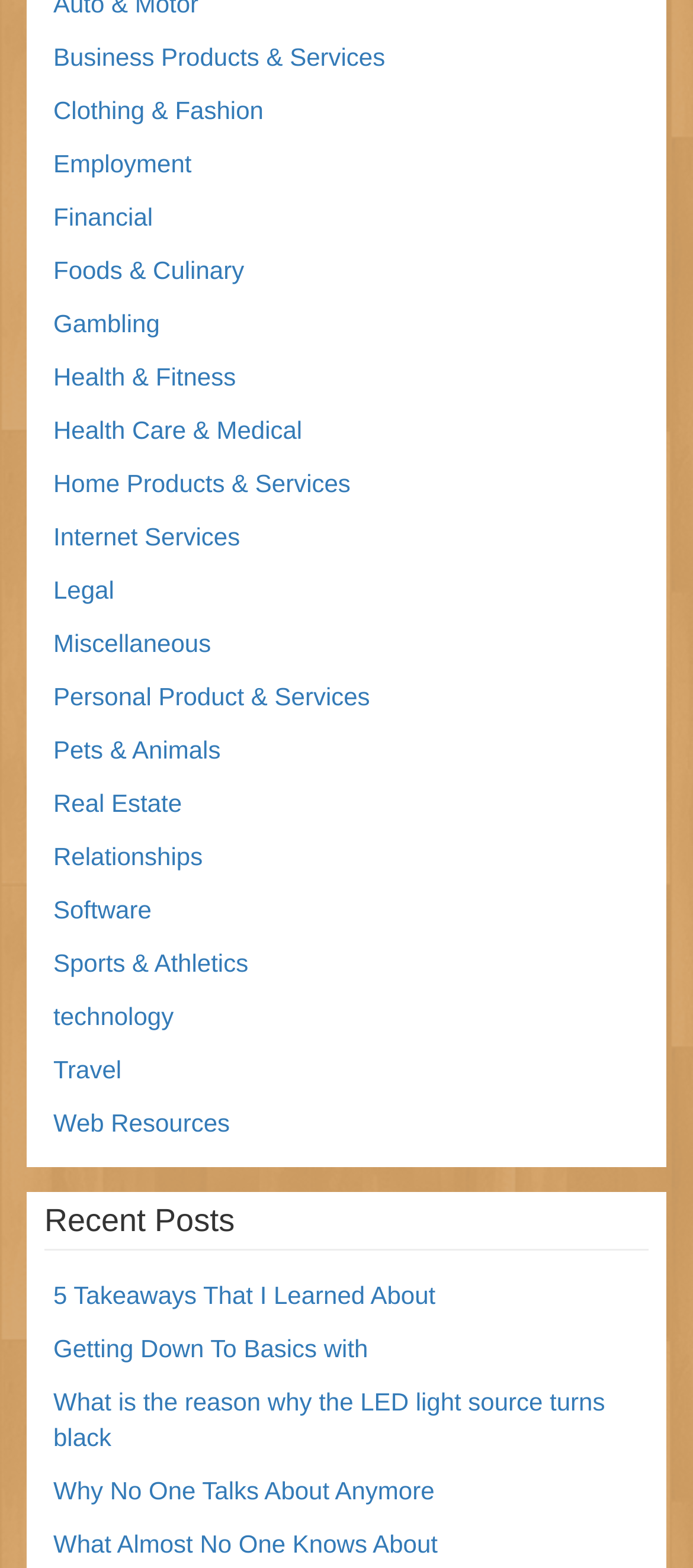Using details from the image, please answer the following question comprehensively:
How many recent posts are listed?

I counted the number of links listed under the 'Recent Posts' heading, and there are 5 recent posts listed, with titles such as '5 Takeaways That I Learned About' and 'What Almost No One Knows About'.